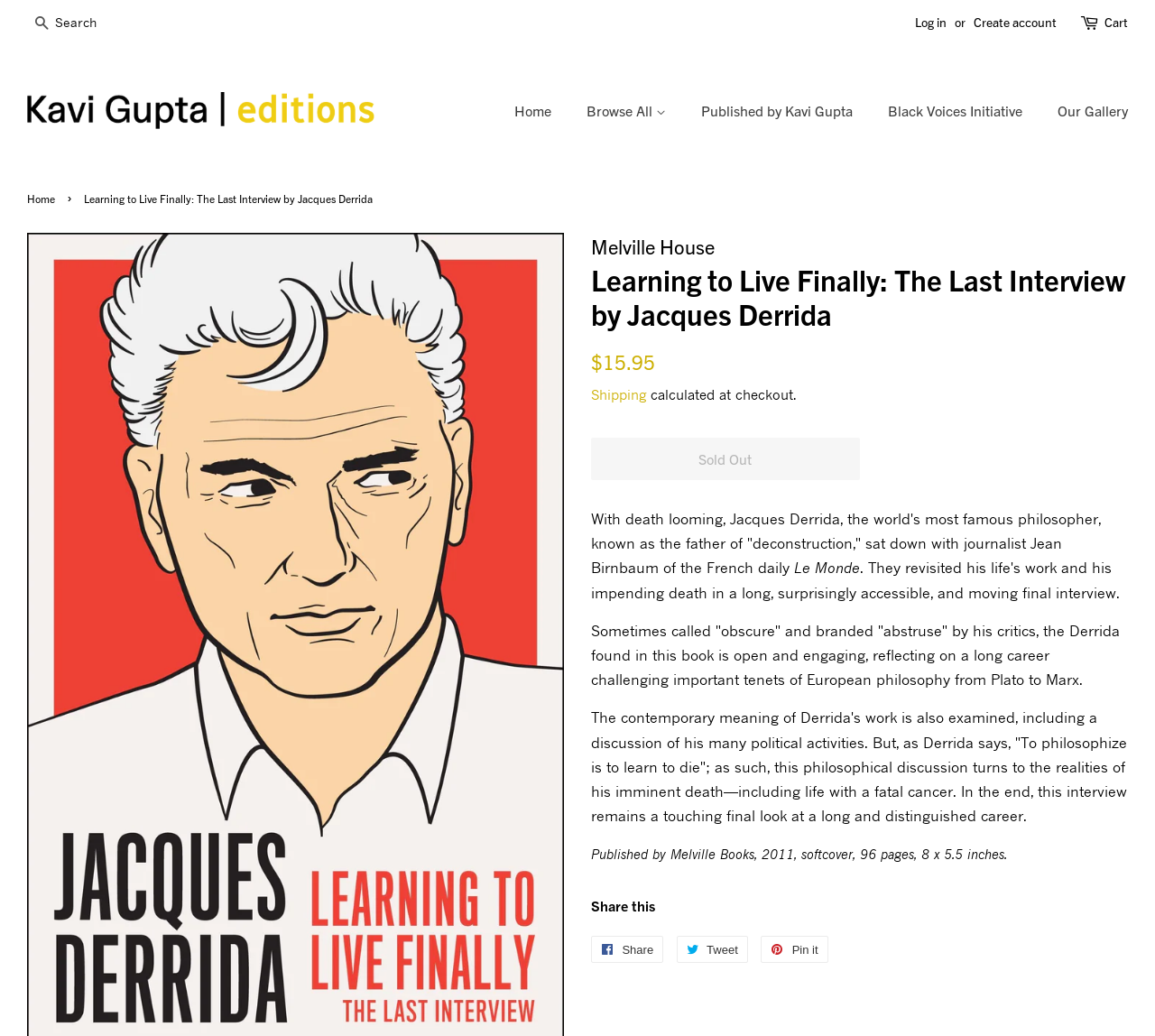From the image, can you give a detailed response to the question below:
What is the publisher of the book?

I found the answer by reading the text on the webpage, specifically the sentence 'Published by Melville Books, 2011,' which indicates the publisher of the book.